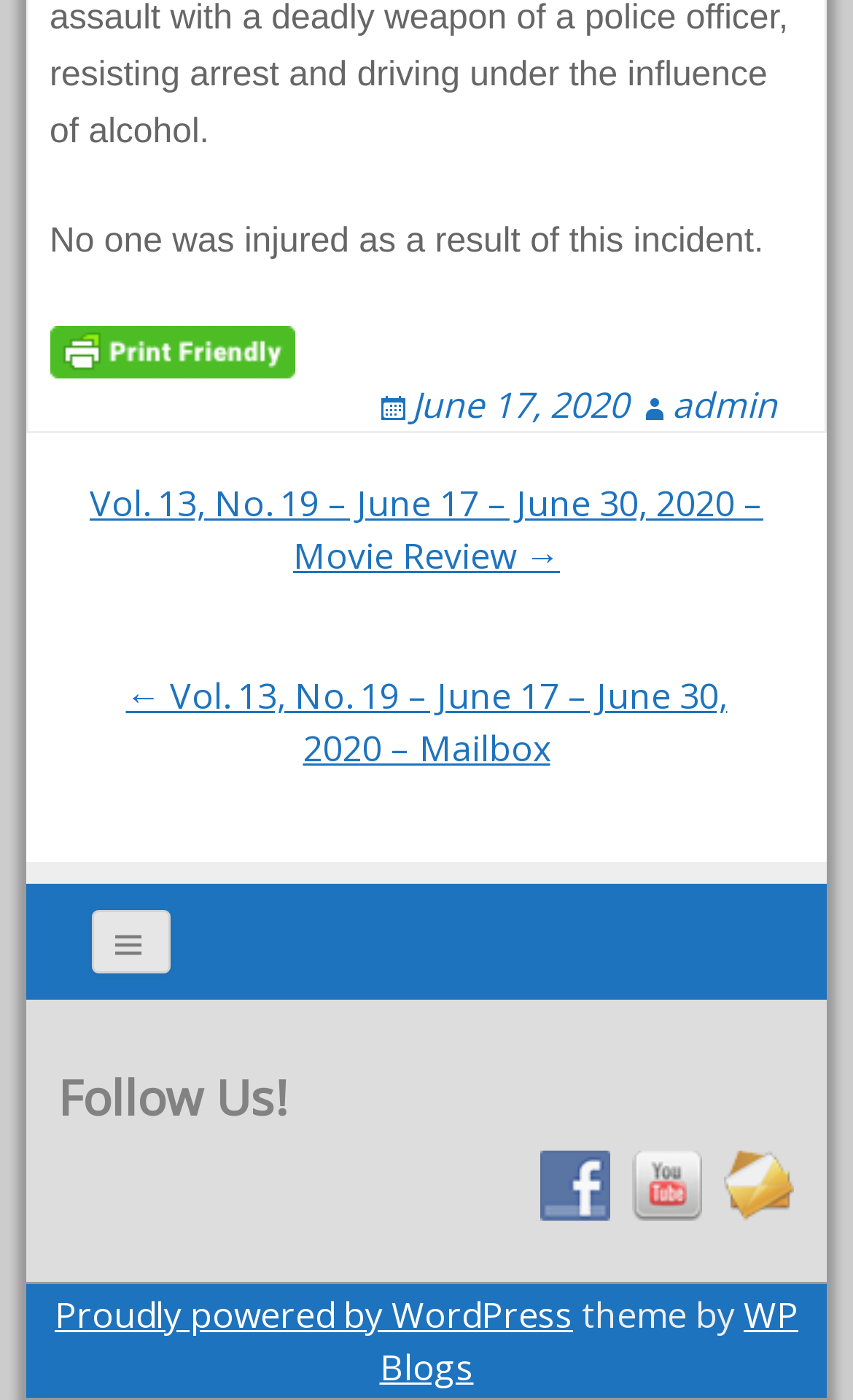Identify the bounding box coordinates of the clickable region to carry out the given instruction: "Print the article".

[0.058, 0.234, 0.345, 0.264]